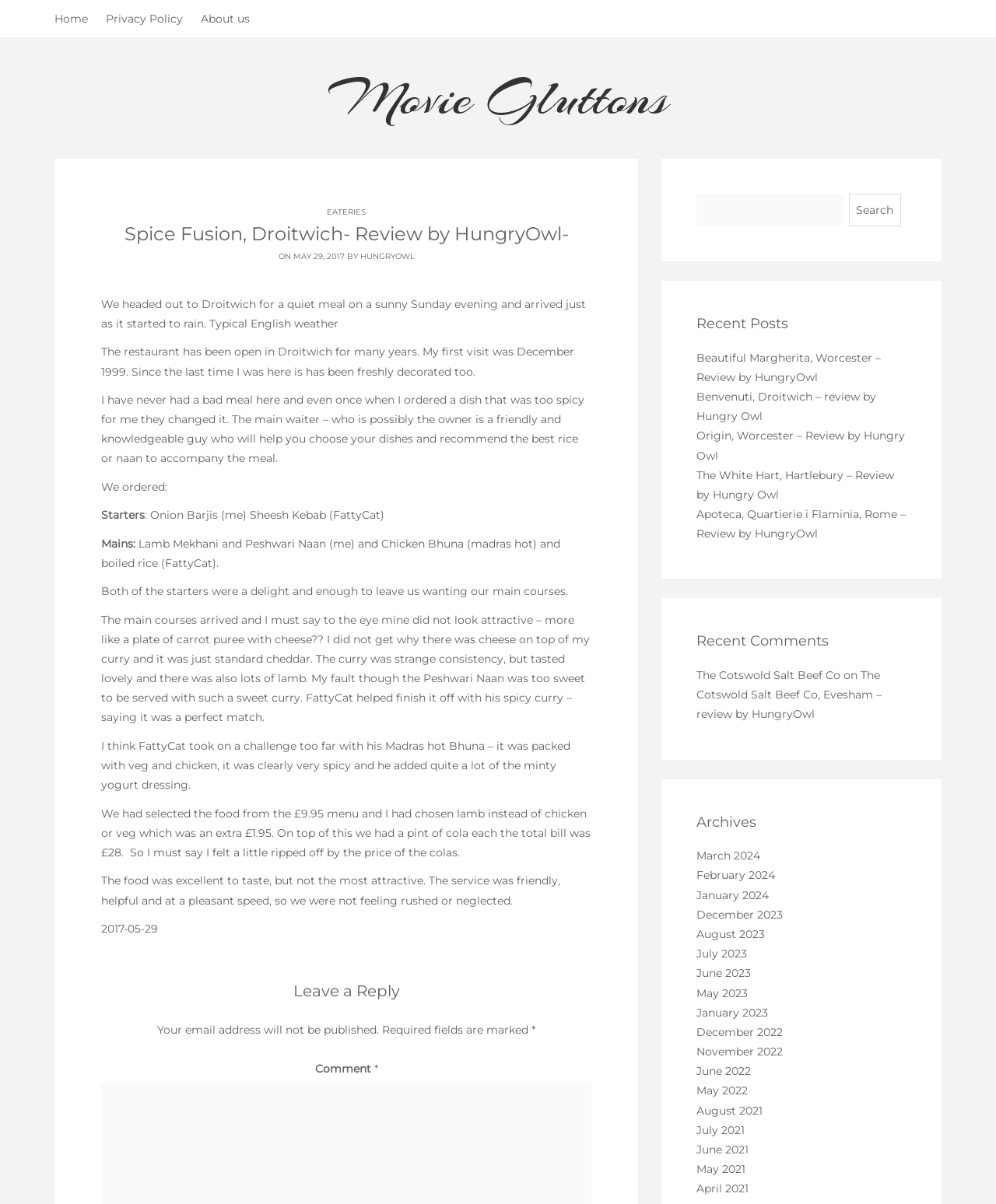Describe all the visual and textual components of the webpage comprehensively.

The webpage is a review of Spice Fusion, a restaurant in Droitwich, written by HungryOwl and published on Movie Gluttons. At the top of the page, there are links to the home page, privacy policy, and about us section. Below these links, there is a heading with the title of the review, followed by a link to the Movie Gluttons website.

The main content of the review is divided into several sections. The first section describes the author's experience visiting the restaurant on a sunny Sunday evening. The text is accompanied by a timestamp, "ON MAY 29, 2017 BY HUNGRYOWL". The author mentions that the restaurant has been open for many years and has been freshly decorated.

The next section lists the dishes the author and their companion, FattyCat, ordered, including starters and main courses. The author provides a detailed description of each dish, including their impressions of the taste, presentation, and value for money.

Following the food review, there is a section for leaving a comment, with a heading "Leave a Reply" and a text box for entering a comment. Below this, there is a search bar with a button to search for specific keywords.

On the right-hand side of the page, there are several sections, including "Recent Posts", "Recent Comments", and "Archives". The "Recent Posts" section lists several links to other restaurant reviews written by HungryOwl, while the "Recent Comments" section lists a single comment on another review. The "Archives" section provides links to reviews published in different months and years.

Overall, the webpage is a detailed review of Spice Fusion, with a focus on the author's personal experience and opinions about the food and service. The layout is clean and easy to navigate, with clear headings and sections that separate the different parts of the review.